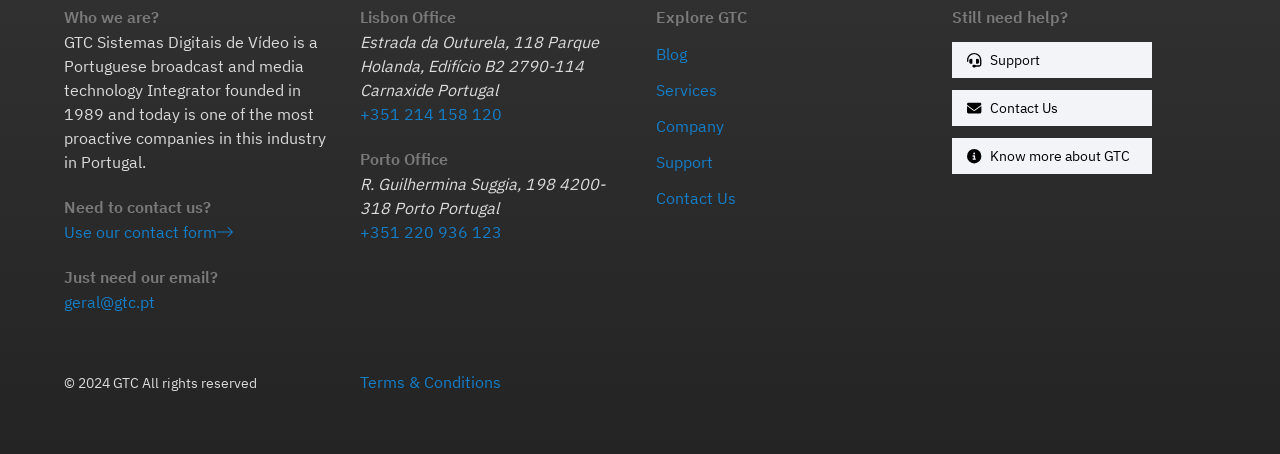Locate the bounding box coordinates of the segment that needs to be clicked to meet this instruction: "Go to 'Blog'".

[0.512, 0.097, 0.537, 0.141]